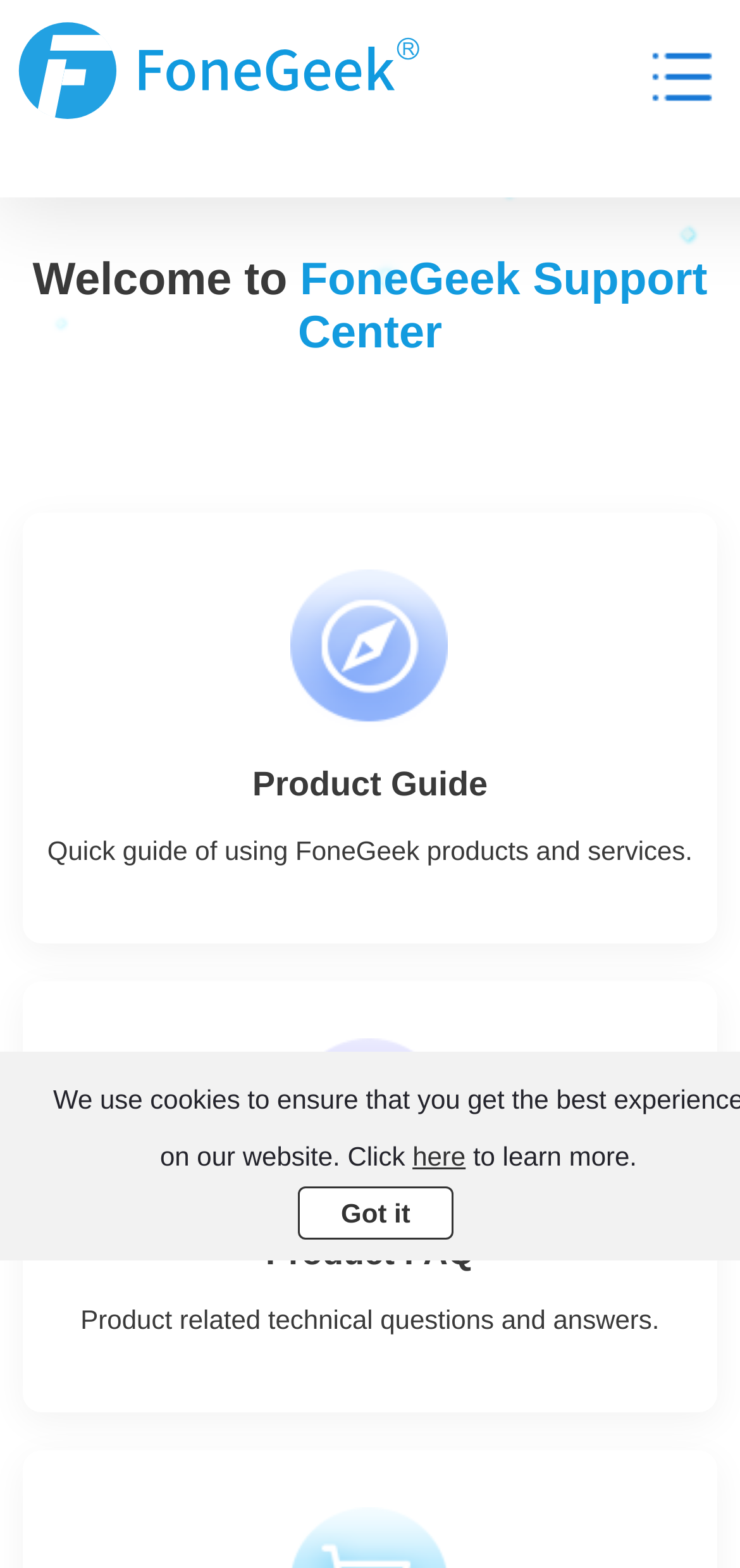Show the bounding box coordinates for the HTML element described as: "here".

[0.557, 0.728, 0.629, 0.747]